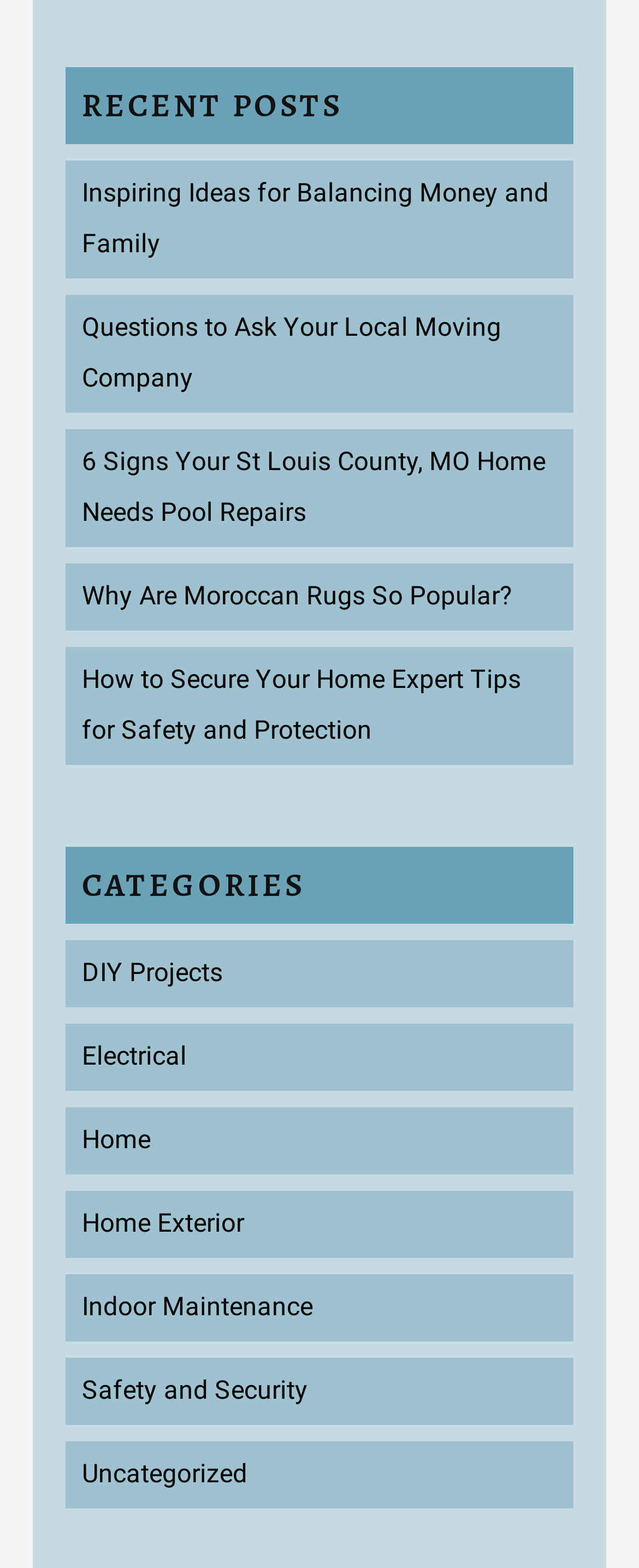Determine the bounding box coordinates of the region that needs to be clicked to achieve the task: "view recent posts".

[0.103, 0.043, 0.897, 0.092]